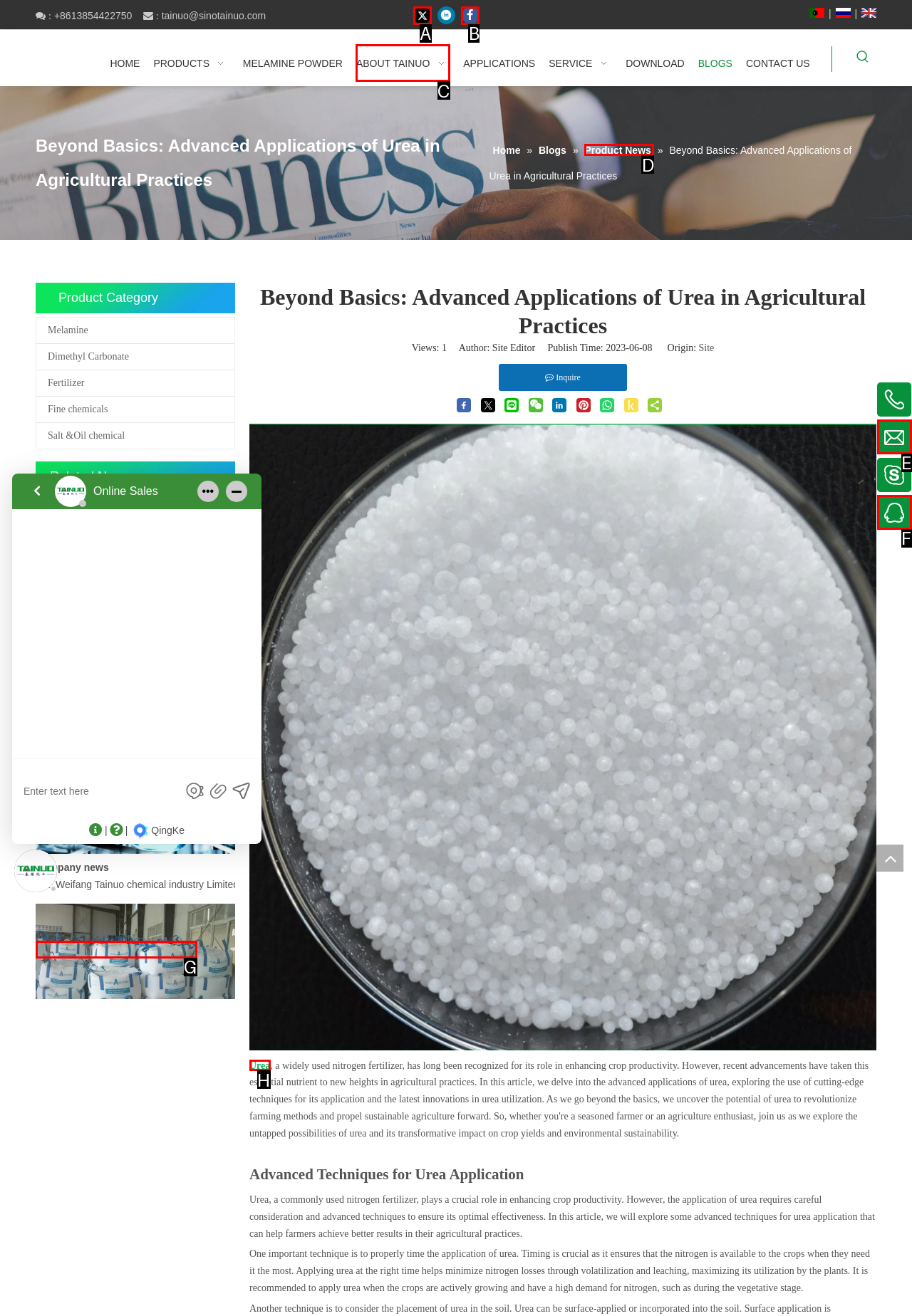Choose the option that aligns with the description: About Tainuo
Respond with the letter of the chosen option directly.

C